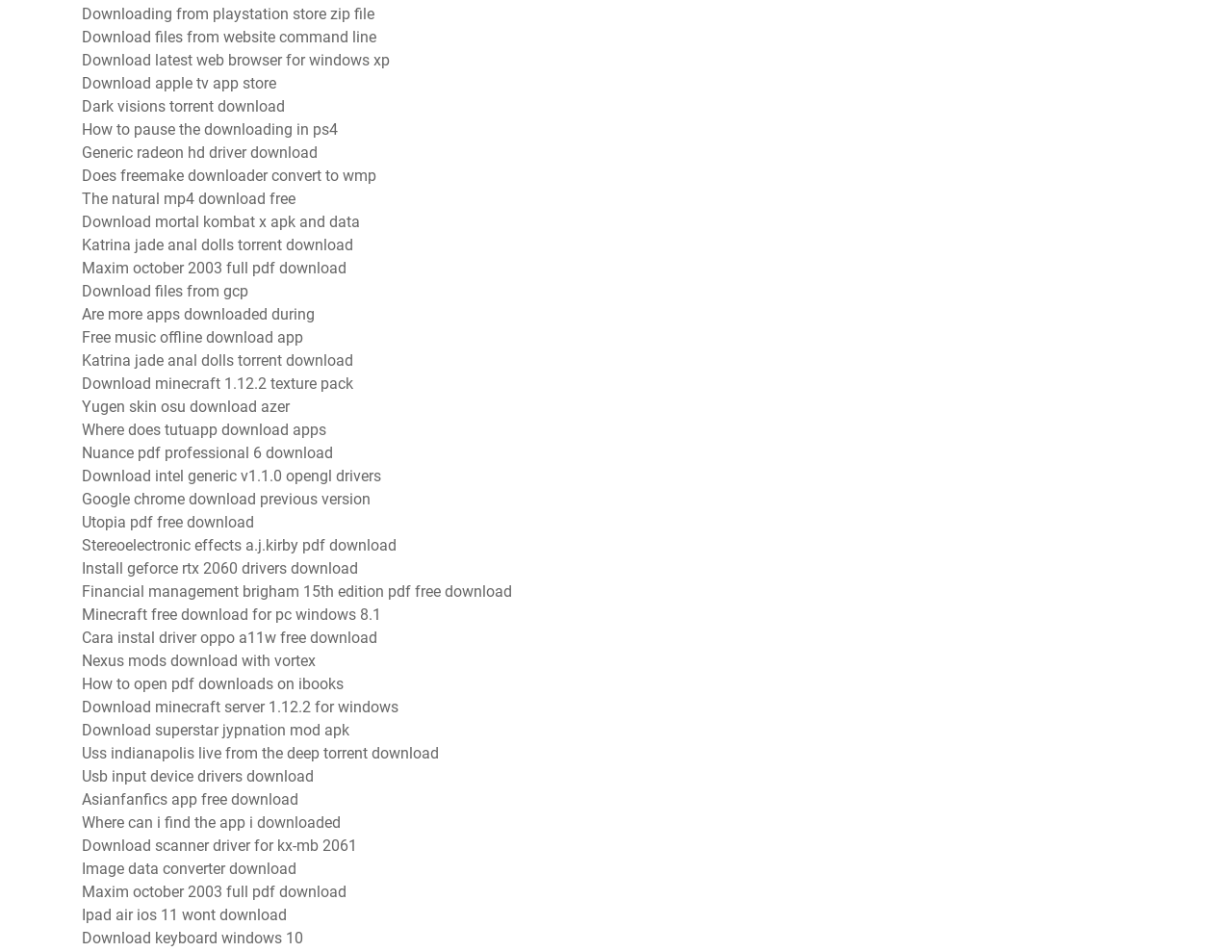Provide the bounding box coordinates for the area that should be clicked to complete the instruction: "Download latest web browser for Windows XP".

[0.066, 0.054, 0.316, 0.073]